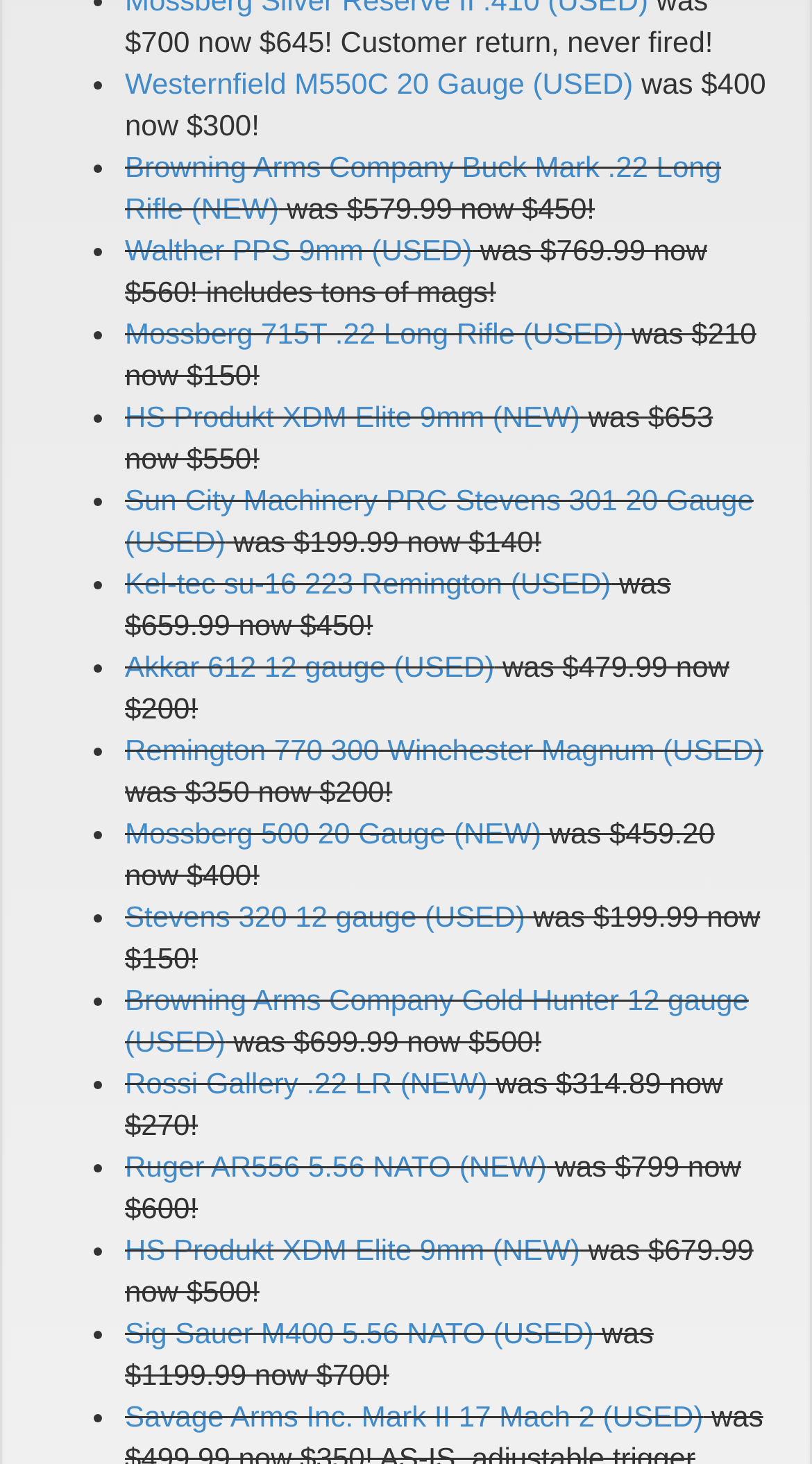Find the bounding box coordinates for the element that must be clicked to complete the instruction: "Explore Walther PPS 9mm information". The coordinates should be four float numbers between 0 and 1, indicated as [left, top, right, bottom].

[0.154, 0.16, 0.581, 0.182]